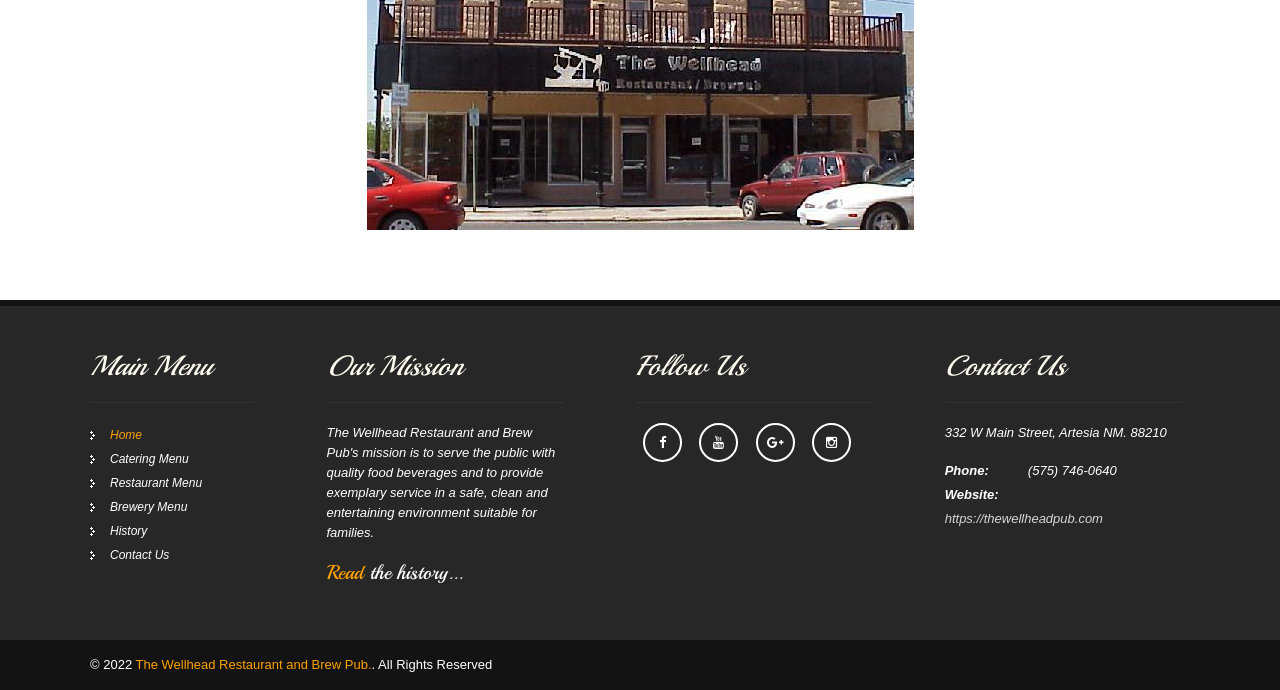Extract the bounding box coordinates for the UI element described as: "title="facebook"".

[0.502, 0.613, 0.532, 0.67]